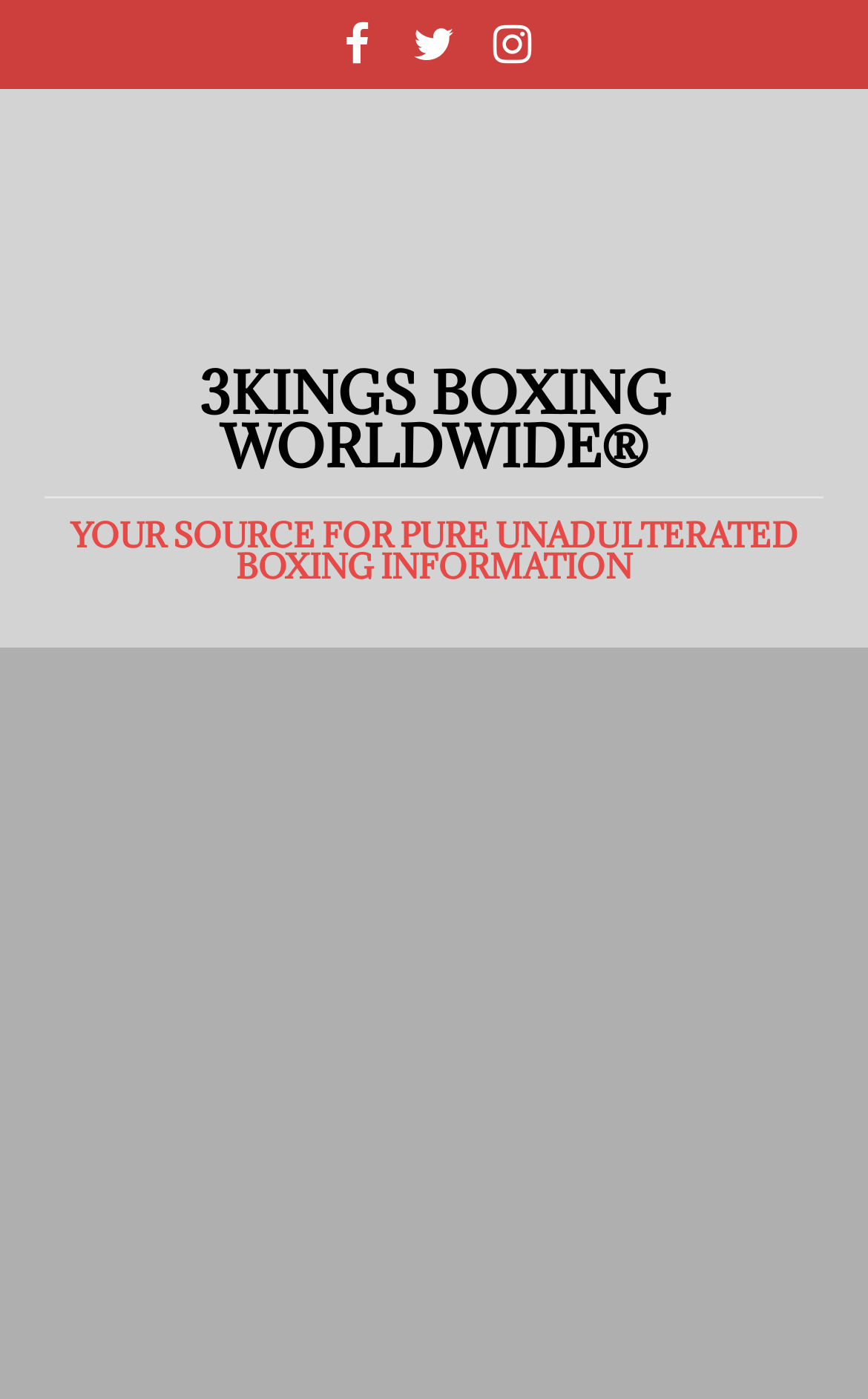Provide a comprehensive description of the webpage.

The webpage appears to be a news article or blog post about boxing, specifically discussing a potential unification fight between Gennady Golovkin and Ryota Murata in April. 

At the top of the page, there are three social media links, Facebook, Twitter, and Instagram, aligned horizontally and positioned near the top left corner of the page. 

Below these links, there is a logo of 3Kings Boxing, which is an image with a copyright notice, positioned near the top center of the page. 

To the right of the logo, there is a heading that spans almost the entire width of the page, which reads "3KINGS BOXING WORLDWIDE® YOUR SOURCE FOR PURE UNADULTERATED BOXING INFORMATION" in two lines. 

The main content of the page is an article or news post, which takes up most of the page's space. The article is positioned below the heading and the logo, and it occupies the entire width of the page. 

At the very bottom of the page, there is an advertisement iframe that spans the entire width of the page.